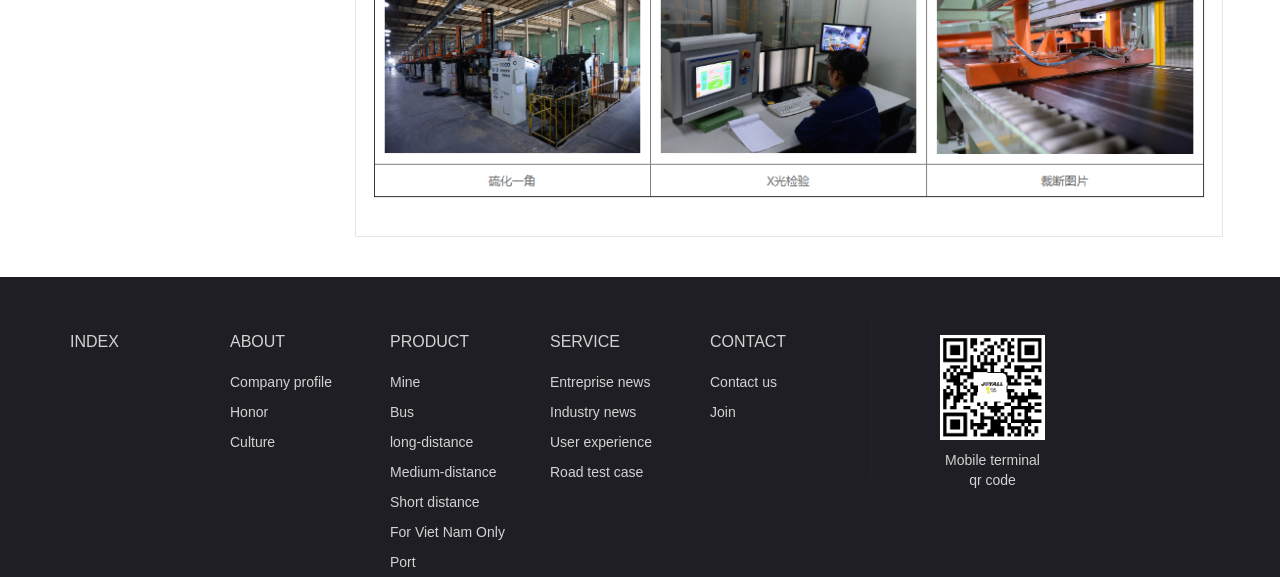Respond with a single word or phrase to the following question: What is the last link under the 'SERVICE' heading?

Road test case